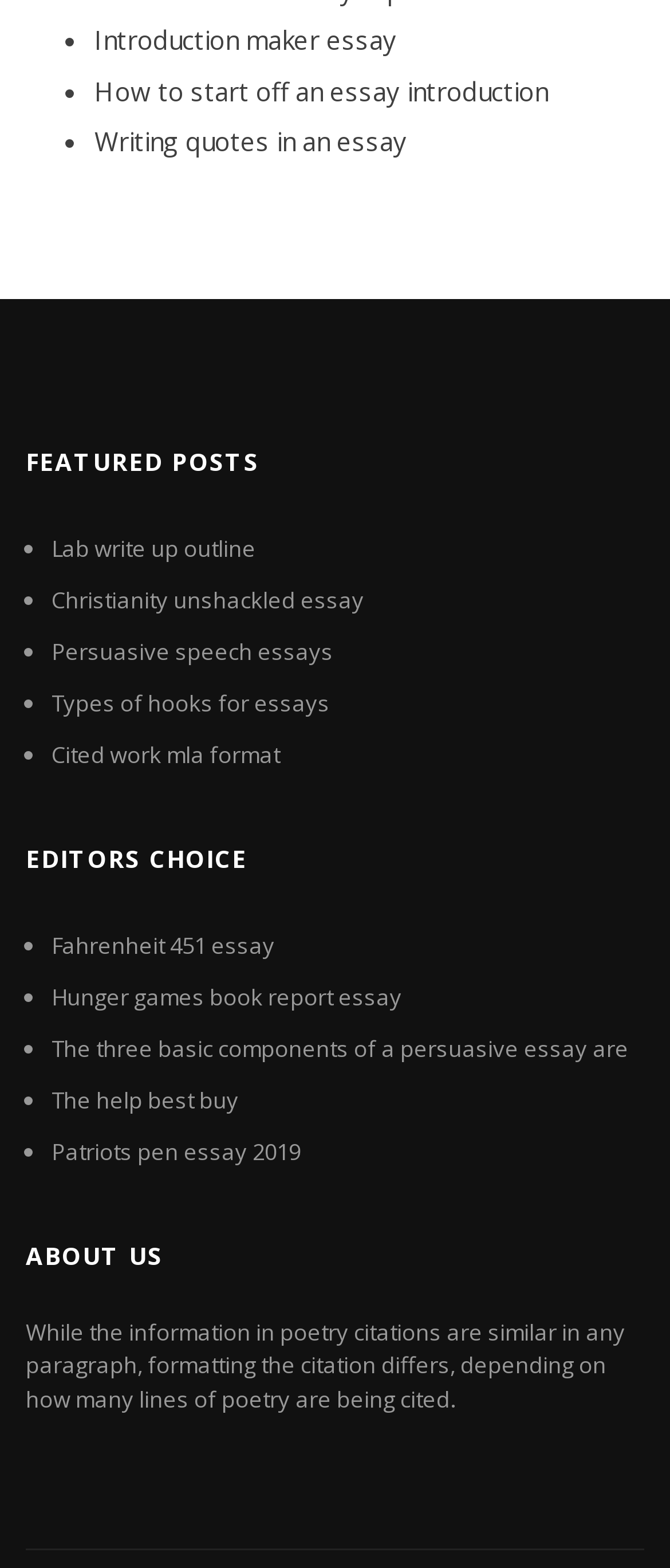How many headings are on the webpage?
Based on the content of the image, thoroughly explain and answer the question.

I counted the number of headings on the webpage, which are 'FEATURED POSTS', 'EDITORS CHOICE', and 'ABOUT US', totaling 3 headings.